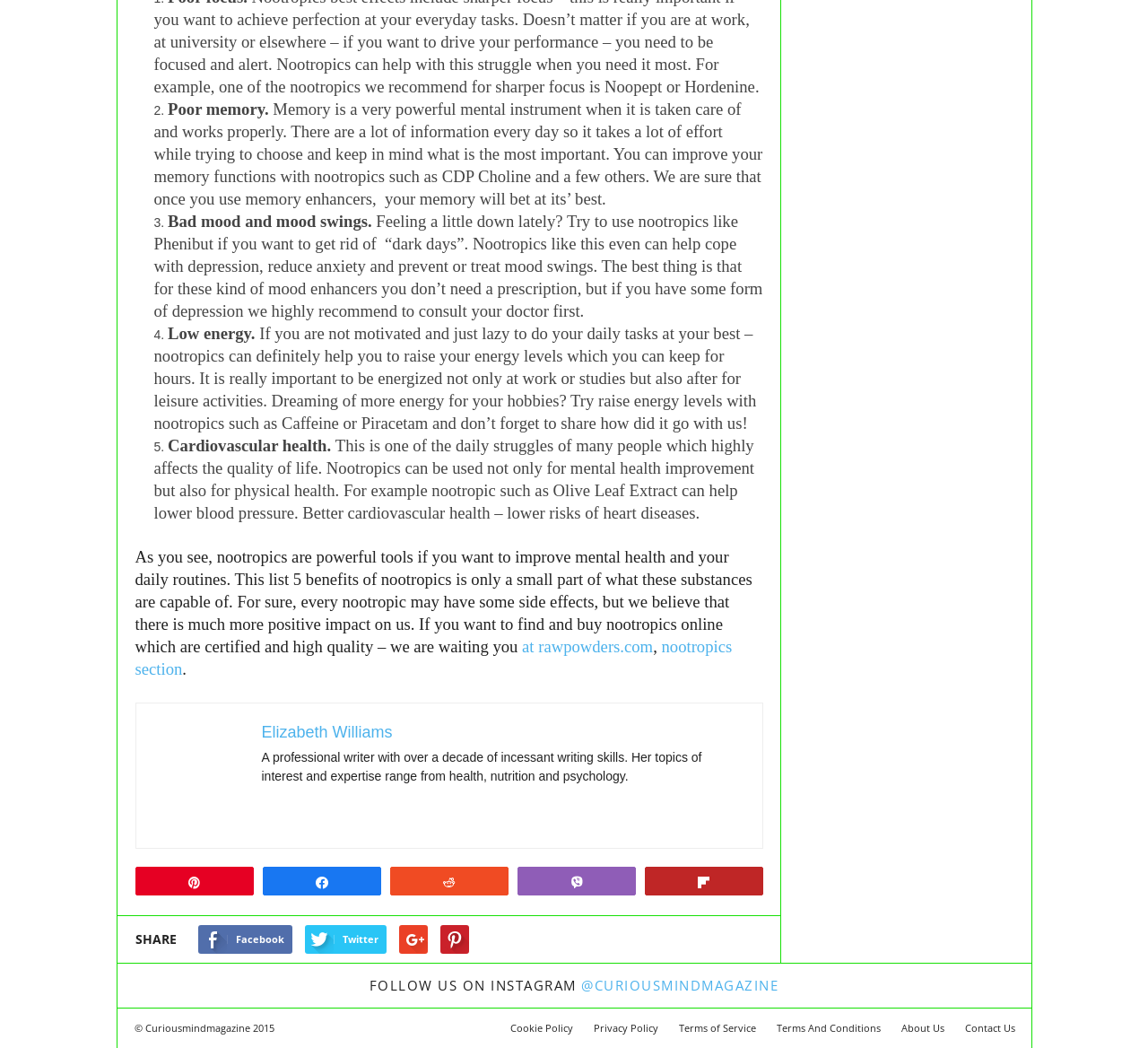Locate and provide the bounding box coordinates for the HTML element that matches this description: "parent_node: Facebook Twitter".

[0.347, 0.883, 0.372, 0.91]